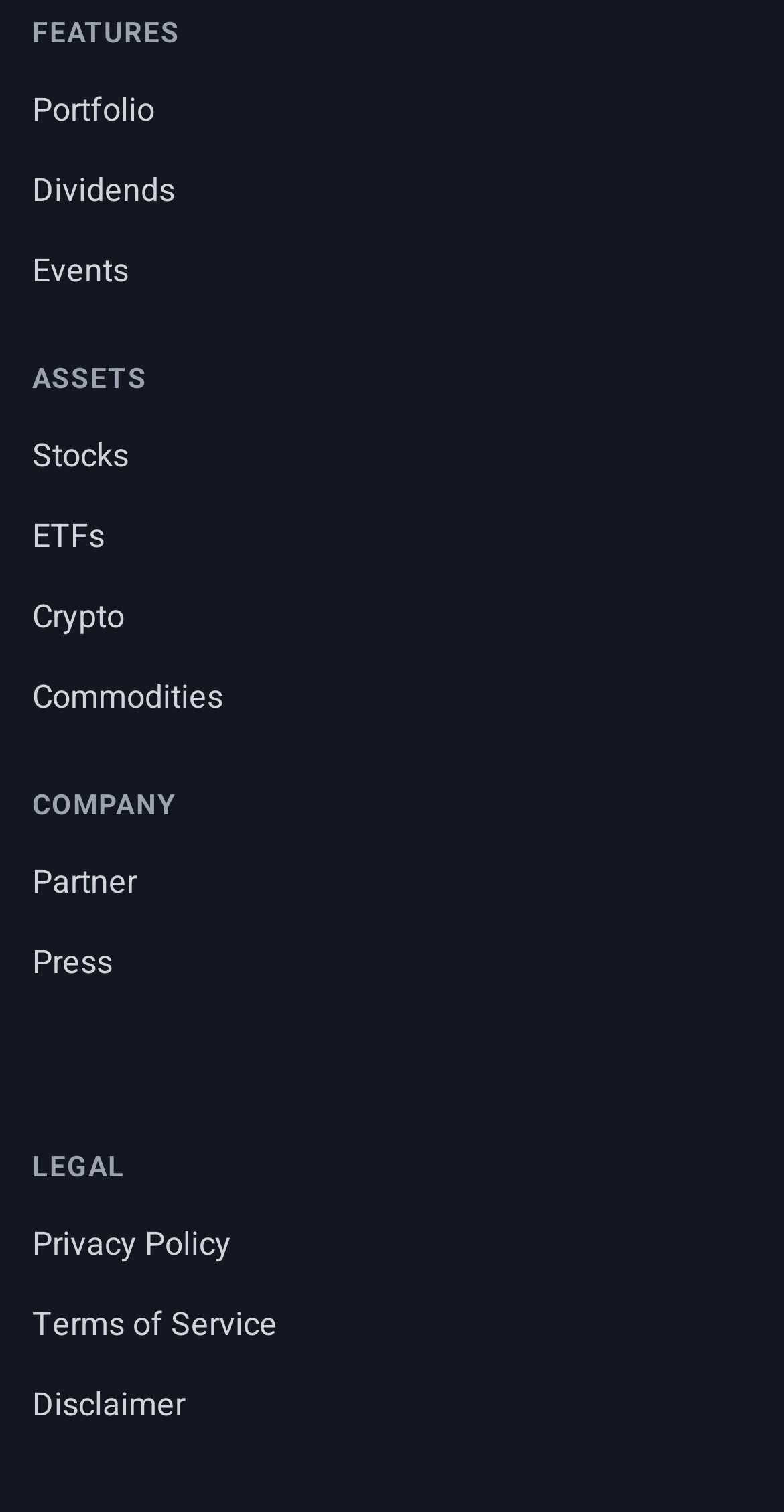What are the main categories of assets?
Answer with a single word or short phrase according to what you see in the image.

Stocks, ETFs, Crypto, Commodities